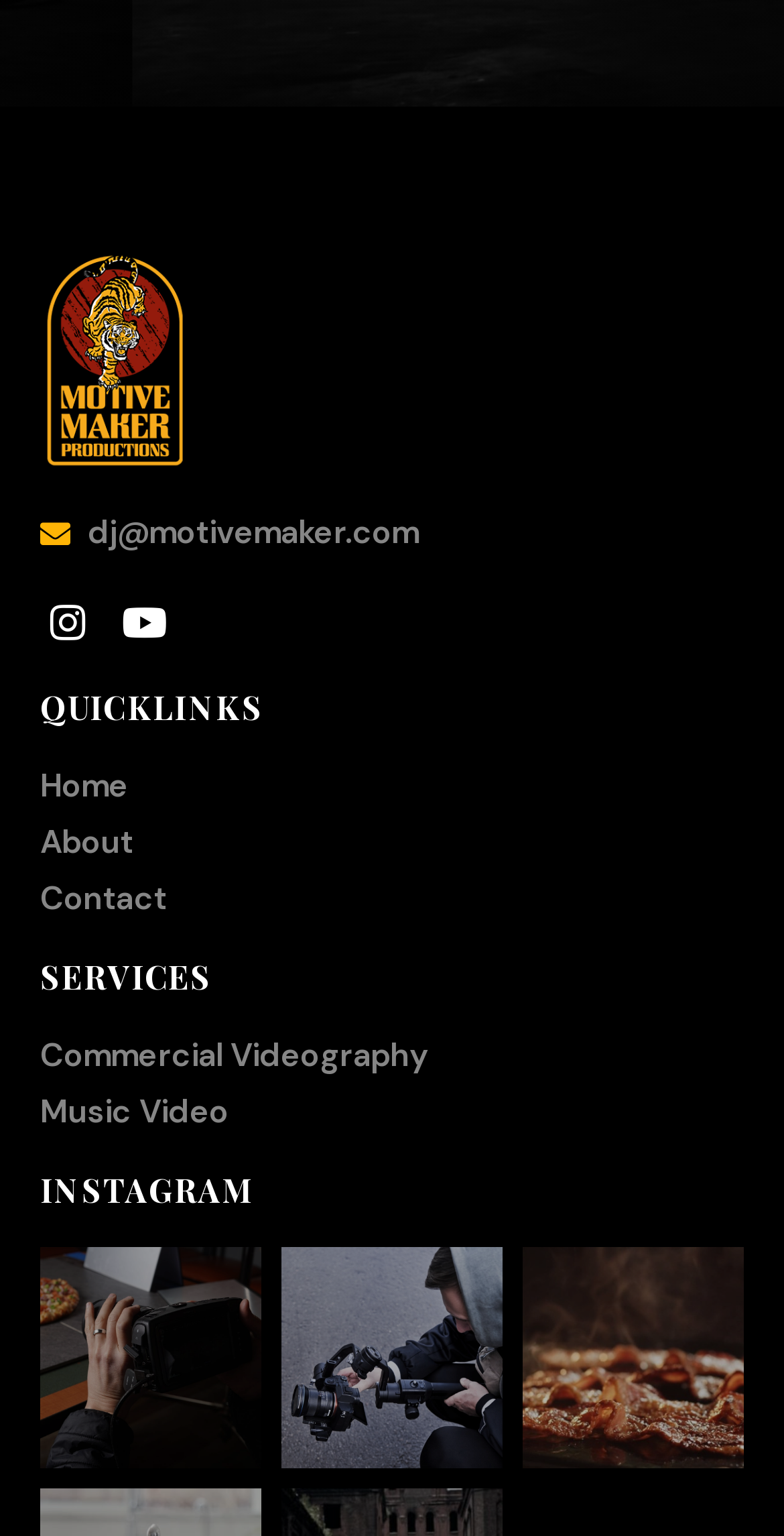Can you find the bounding box coordinates for the element that needs to be clicked to execute this instruction: "Click the company logo"? The coordinates should be given as four float numbers between 0 and 1, i.e., [left, top, right, bottom].

[0.051, 0.161, 0.651, 0.306]